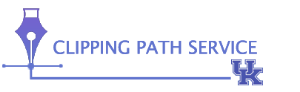Provide a thorough description of the image presented.

The image features the logo for the "Clipping Path Service UK," prominently displayed in a clean and professional style. The text is rendered in a modern typeface, colored in a shade of blue that conveys trust and expertise in the field of photo editing. Accompanying the text is a graphic element resembling a fountain pen nib, symbolizing precision and attention to detail, qualities essential in graphic design and photo retouching. This logo exemplifies the company's commitment to providing high-quality clipping path services, aimed at enhancing visual content for various clients, including businesses and individuals seeking professional editing solutions.